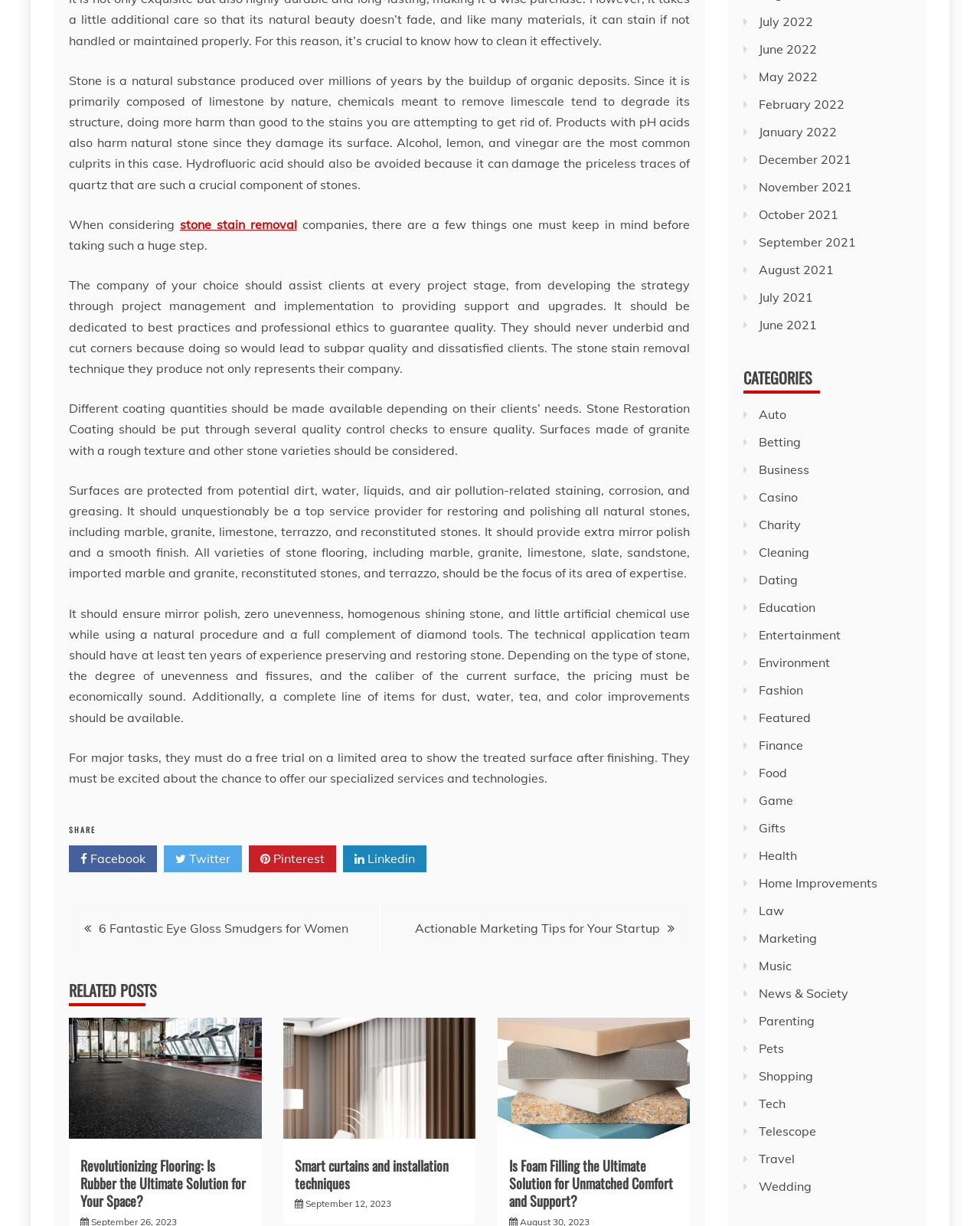Please provide a brief answer to the question using only one word or phrase: 
What is the recommended approach for major tasks?

Free trial on a limited area